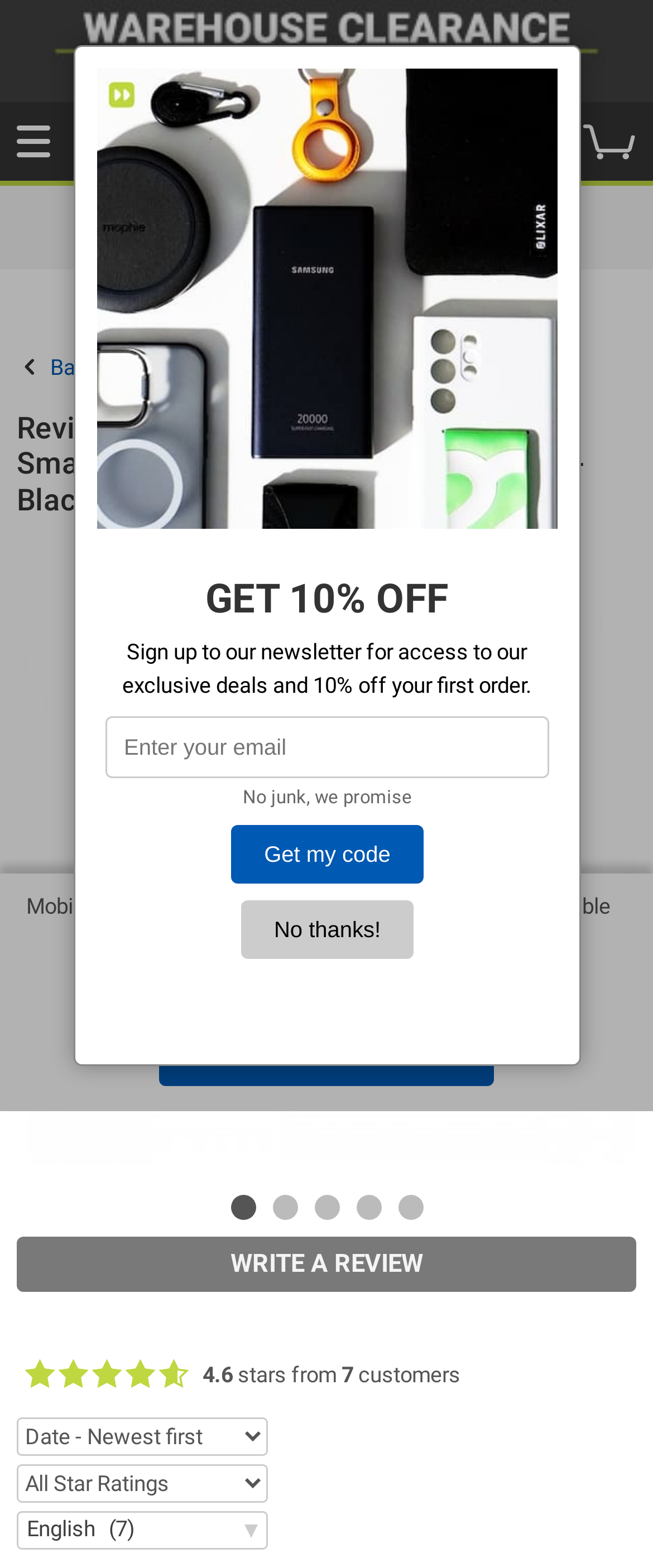Using the element description Report templates, predict the bounding box coordinates for the UI element. Provide the coordinates in (top-left x, top-left y, bottom-right x, bottom-right y) format with values ranging from 0 to 1.

None